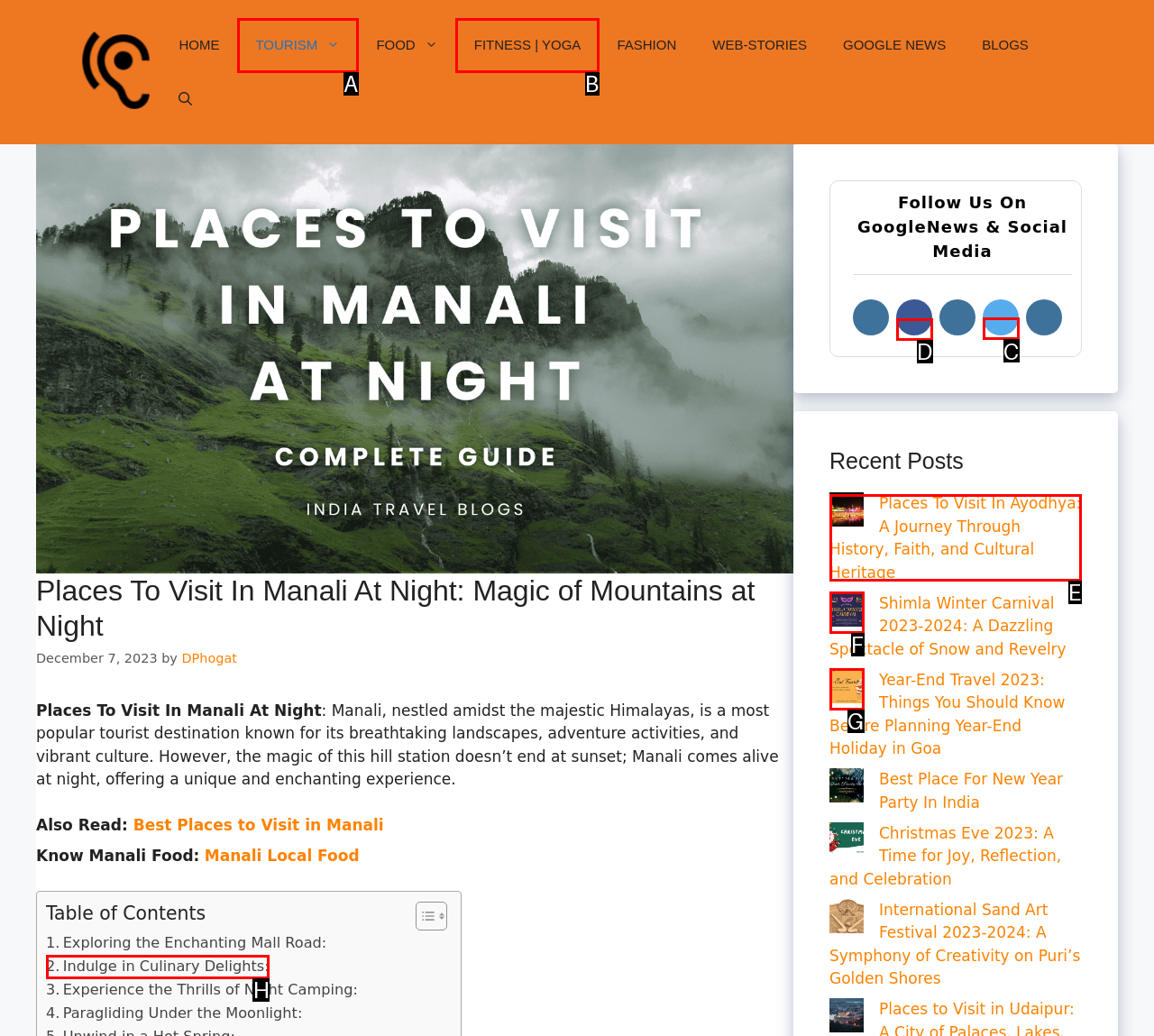Specify which HTML element I should click to complete this instruction: Follow on Twitter Answer with the letter of the relevant option.

C